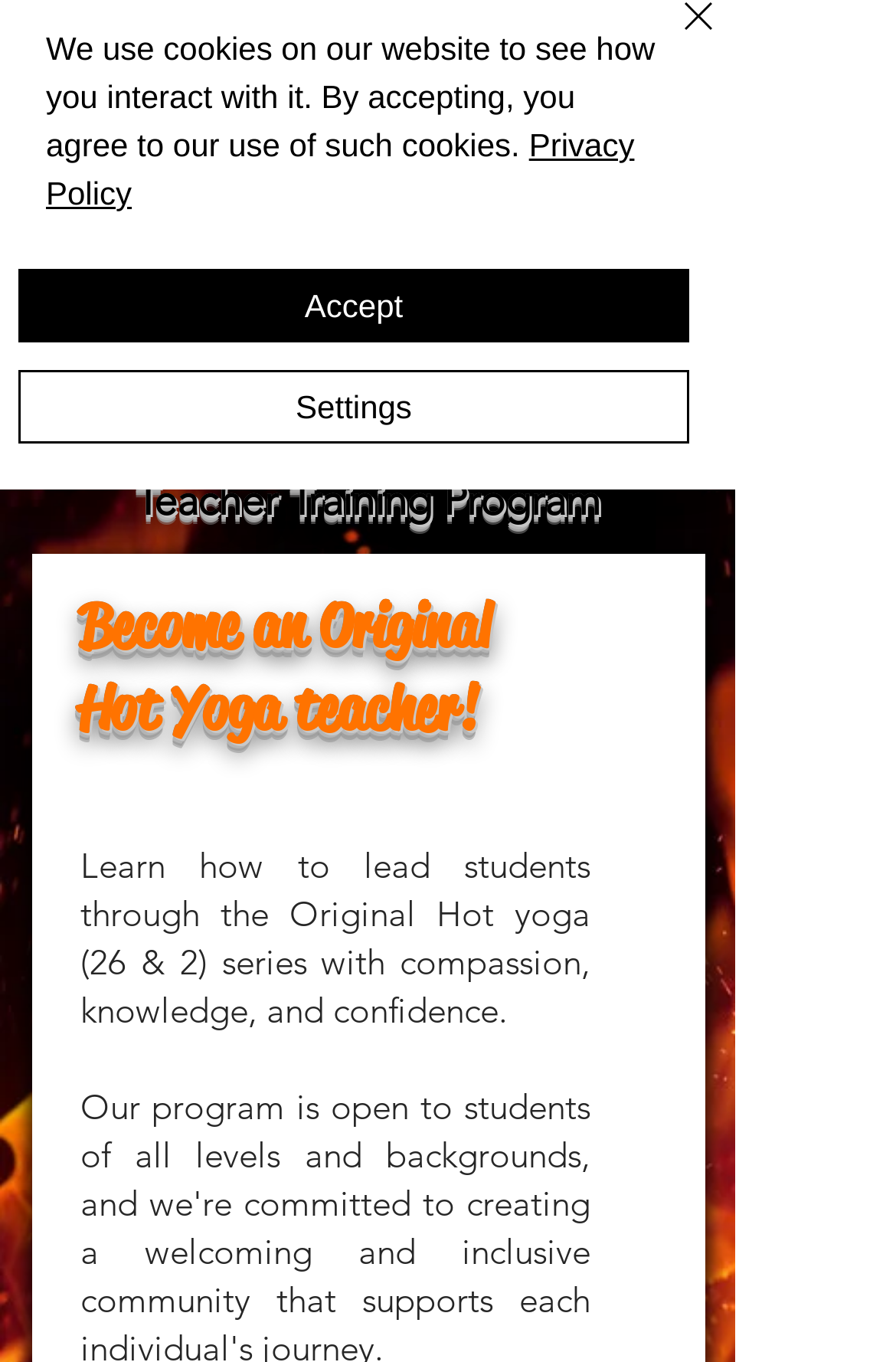Determine the bounding box coordinates in the format (top-left x, top-left y, bottom-right x, bottom-right y). Ensure all values are floating point numbers between 0 and 1. Identify the bounding box of the UI element described by: Habitat Enhancement at Errol Heights

None